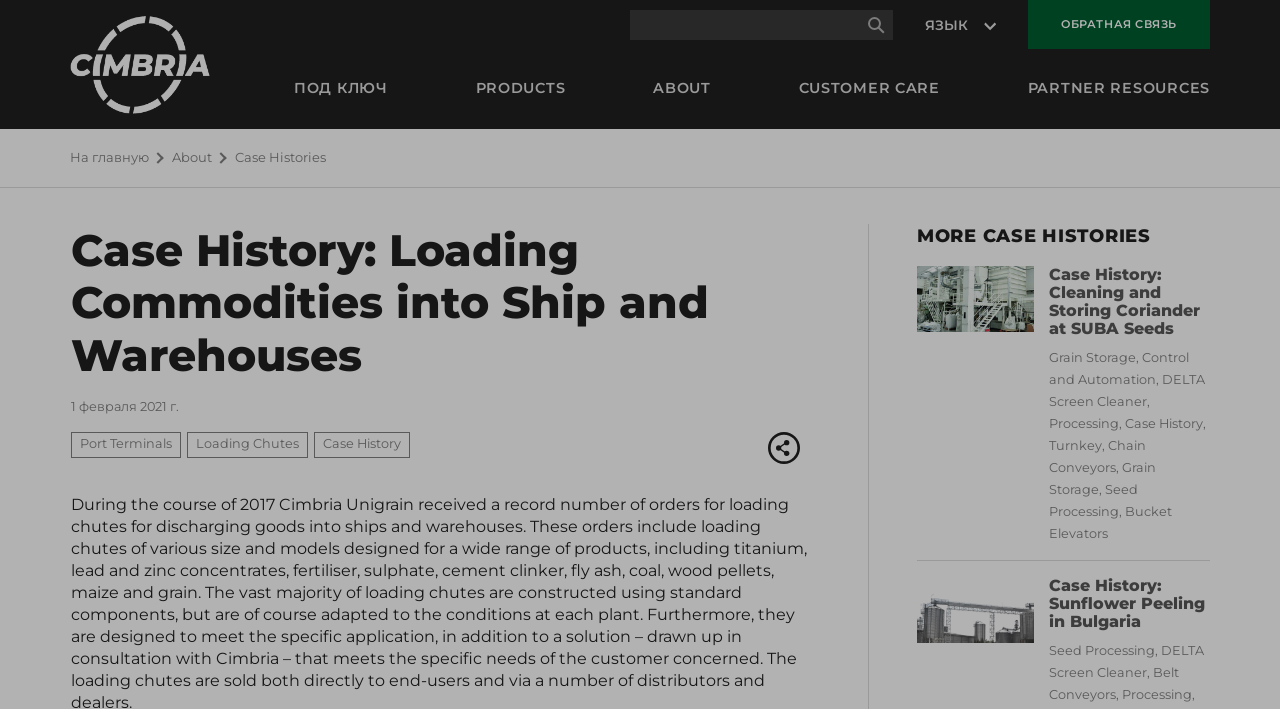Detail the webpage's structure and highlights in your description.

This webpage is about a case history of loading commodities into ships and warehouses. At the top, there is a logo of Cimbria on the left, and a language selection button on the right. Below the logo, there are several links to different sections of the website, including "ПОД КЛЮЧ", "PRODUCTS", "ABOUT", "CUSTOMER CARE", and "PARTNER RESOURCES". 

On the top-right corner, there is a breadcrumb navigation menu showing the current page's location in the website hierarchy. The current page is "Case History: Loading Commodities into Ship and Warehouses", which is also the title of the webpage.

Below the navigation menu, there is a heading with the same title as the webpage, followed by a date "1 февраля 2021 г.". There are three links to related topics: "Port Terminals", "Loading Chutes", and "Case History". 

On the right side of the page, there is a "Share" link with a small image. Below it, there is a section titled "MORE CASE HISTORIES". This section contains two case histories, each with a link, an image, and a brief description. The first case history is about "SUBA Seeds", and the second one is about "Ilchovski Bulgaria". Each case history has several links to related topics, such as "Grain Storage", "Control and Automation", and "Seed Processing".